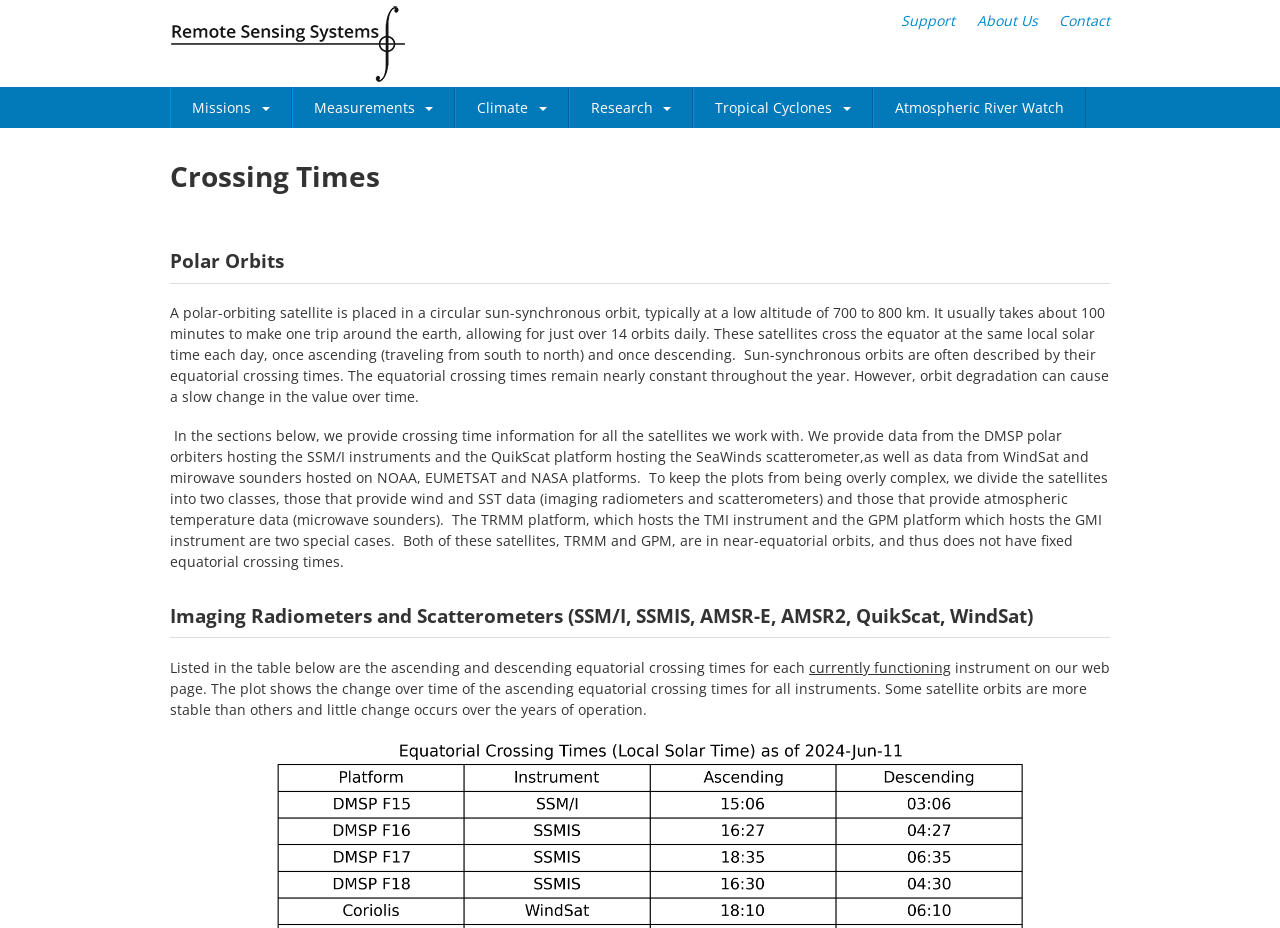Please identify the bounding box coordinates of the element on the webpage that should be clicked to follow this instruction: "Go to Home page". The bounding box coordinates should be given as four float numbers between 0 and 1, formatted as [left, top, right, bottom].

[0.133, 0.004, 0.316, 0.09]